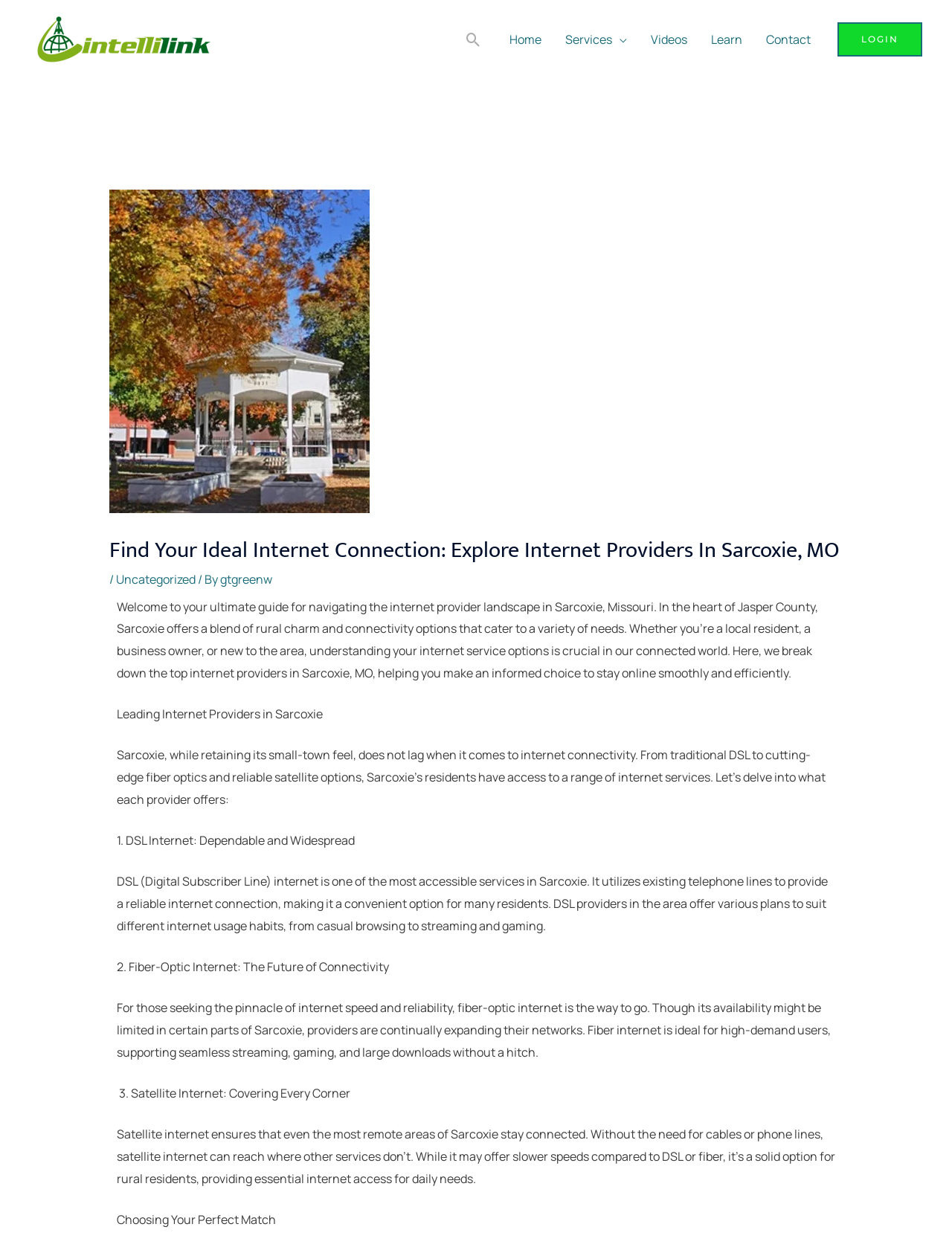What types of internet services are mentioned?
Provide an in-depth answer to the question, covering all aspects.

I found the answer by reading the static text elements that describe the different types of internet services available in Sarcoxie, MO, which are DSL, Fiber-Optic, and Satellite.